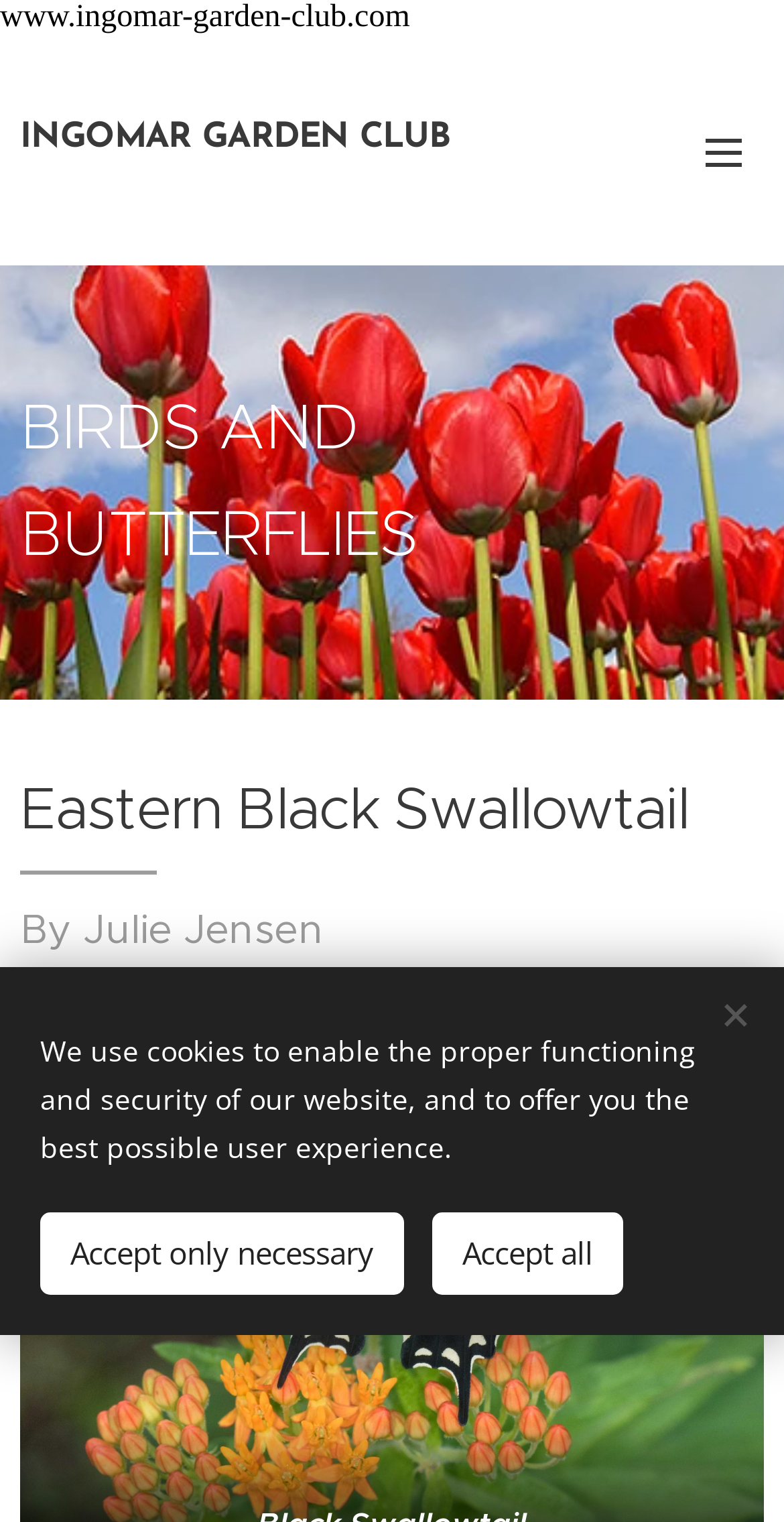Extract the main heading from the webpage content.

BIRDS AND BUTTERFLIES